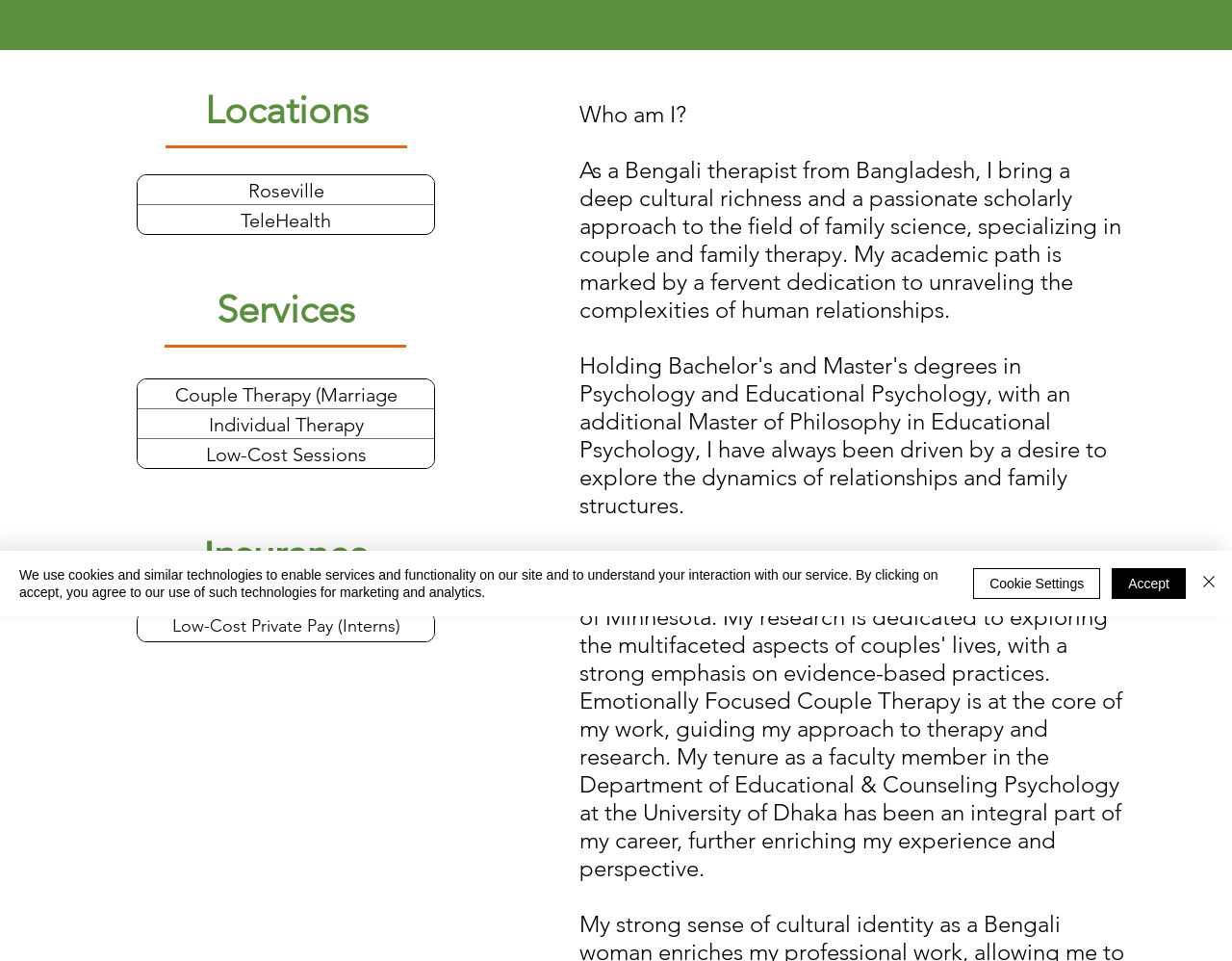Identify the bounding box for the described UI element. Provide the coordinates in (top-left x, top-left y, bottom-right x, bottom-right y) format with values ranging from 0 to 1: Terms and Conditions

None